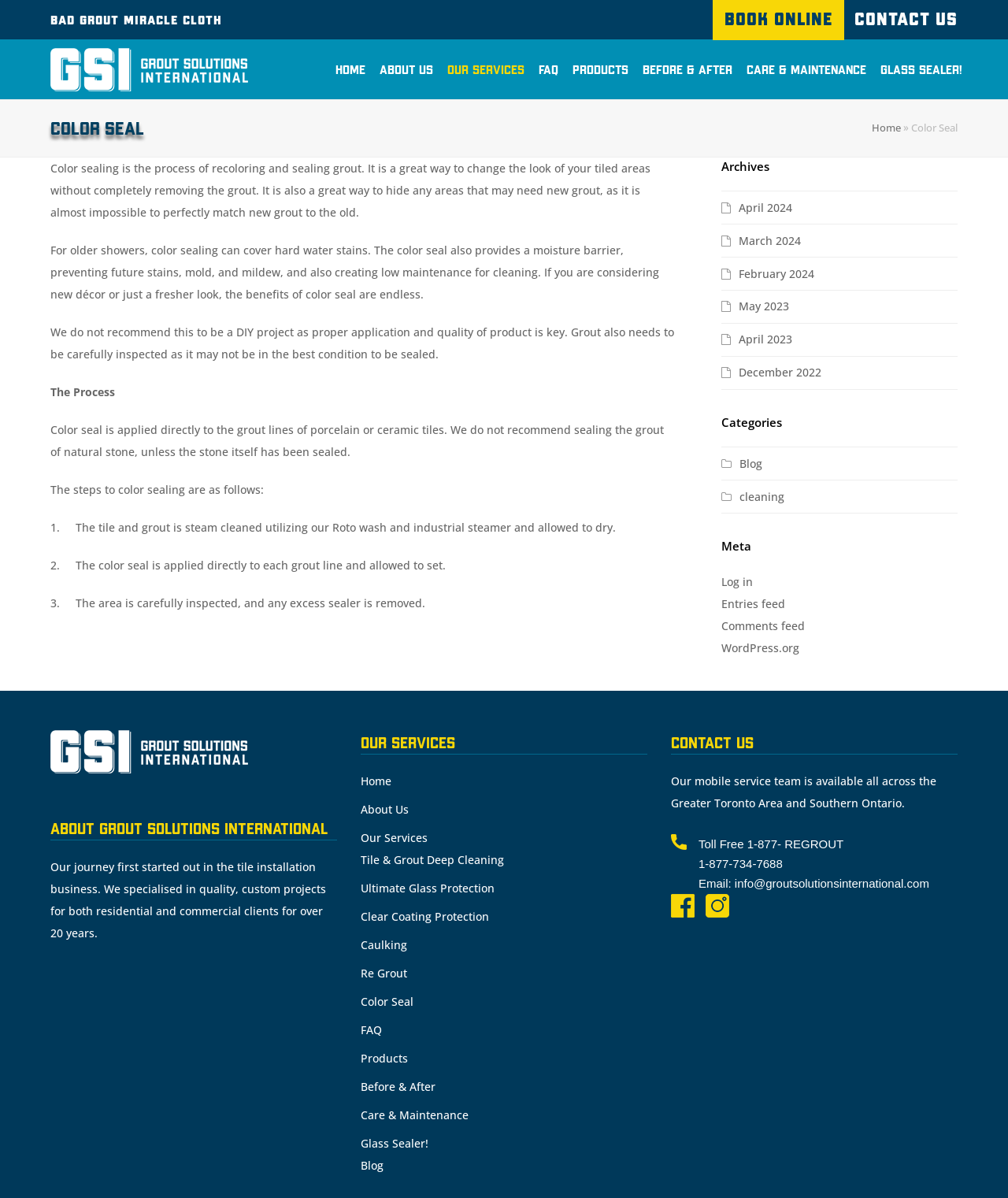What is the benefit of color sealing for older showers? Examine the screenshot and reply using just one word or a brief phrase.

Cover hard water stains